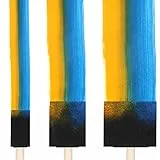Thoroughly describe the content and context of the image.

This image showcases a set of three foam paint brushes, each designed with vibrant blue and yellow bristles, transitioning to a deep black base. The brushes are perfect for various applications, such as retouching, arts and crafts, and painting projects. Their flexible foam bristles allow for smooth painting on diverse surfaces, making them an ideal choice for both experienced painters and DIY enthusiasts alike. With their sturdy wooden handles, these brushes provide a comfortable grip, ensuring precision and ease during use. This foam brush set is a versatile addition to any craft toolkit, catering to both beginners and professionals.